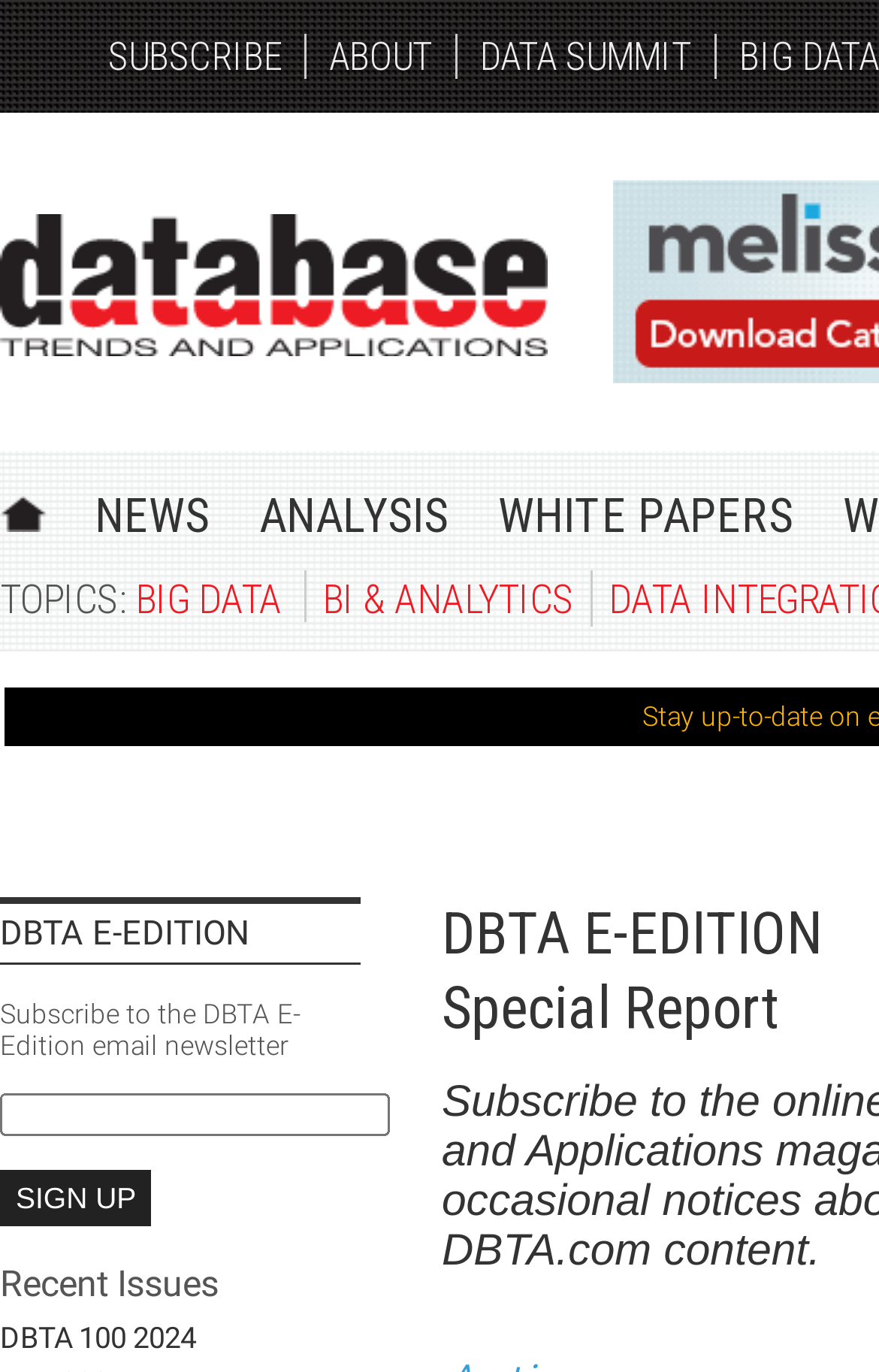Please identify the bounding box coordinates of the region to click in order to complete the task: "Check out the DBTA 100 2024 issue". The coordinates must be four float numbers between 0 and 1, specified as [left, top, right, bottom].

[0.0, 0.963, 0.41, 0.987]